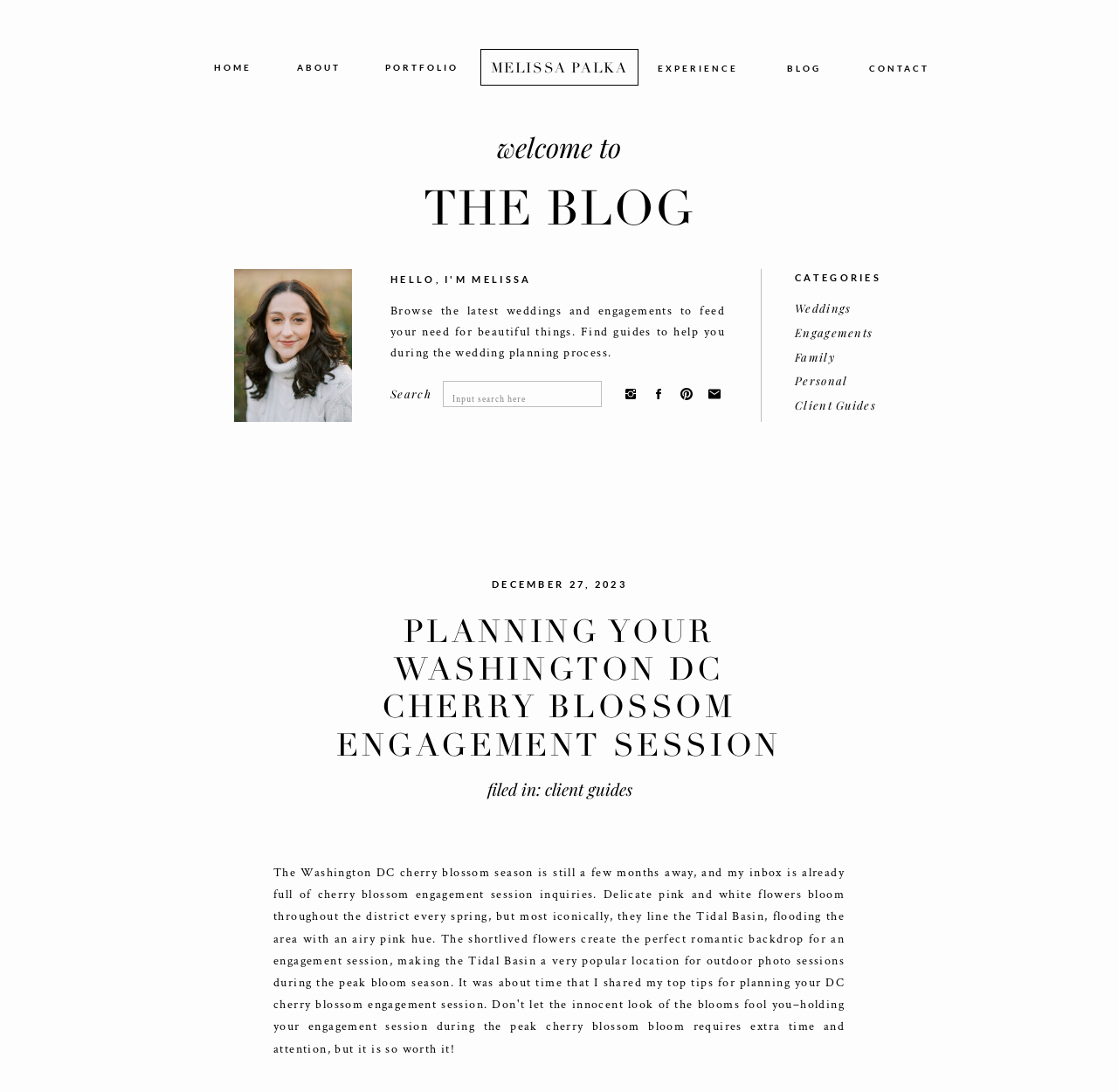Determine the bounding box for the UI element described here: "melissa palka".

[0.434, 0.055, 0.566, 0.066]